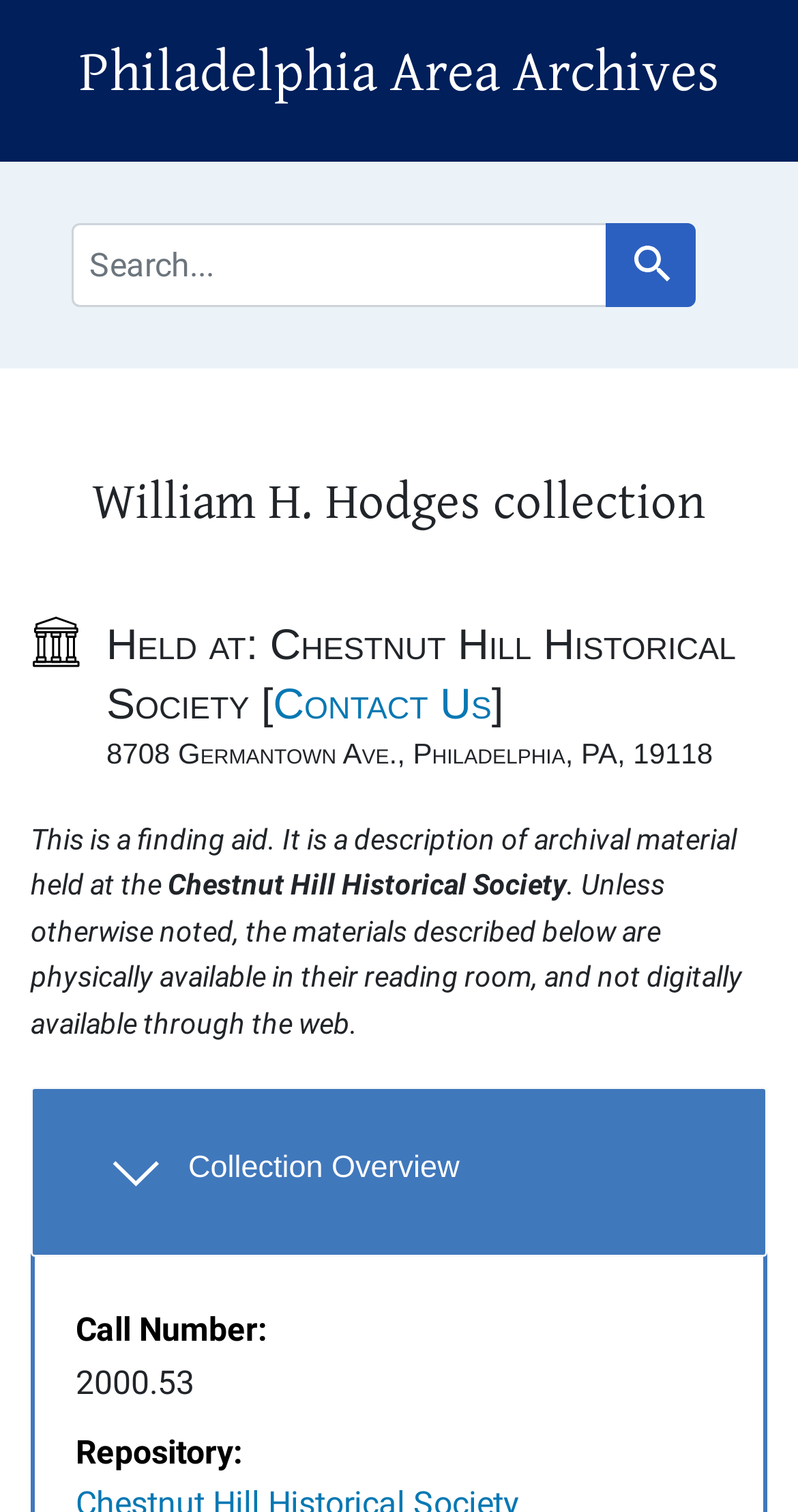Give a concise answer using only one word or phrase for this question:
What is the repository of the collection?

Chestnut Hill Historical Society